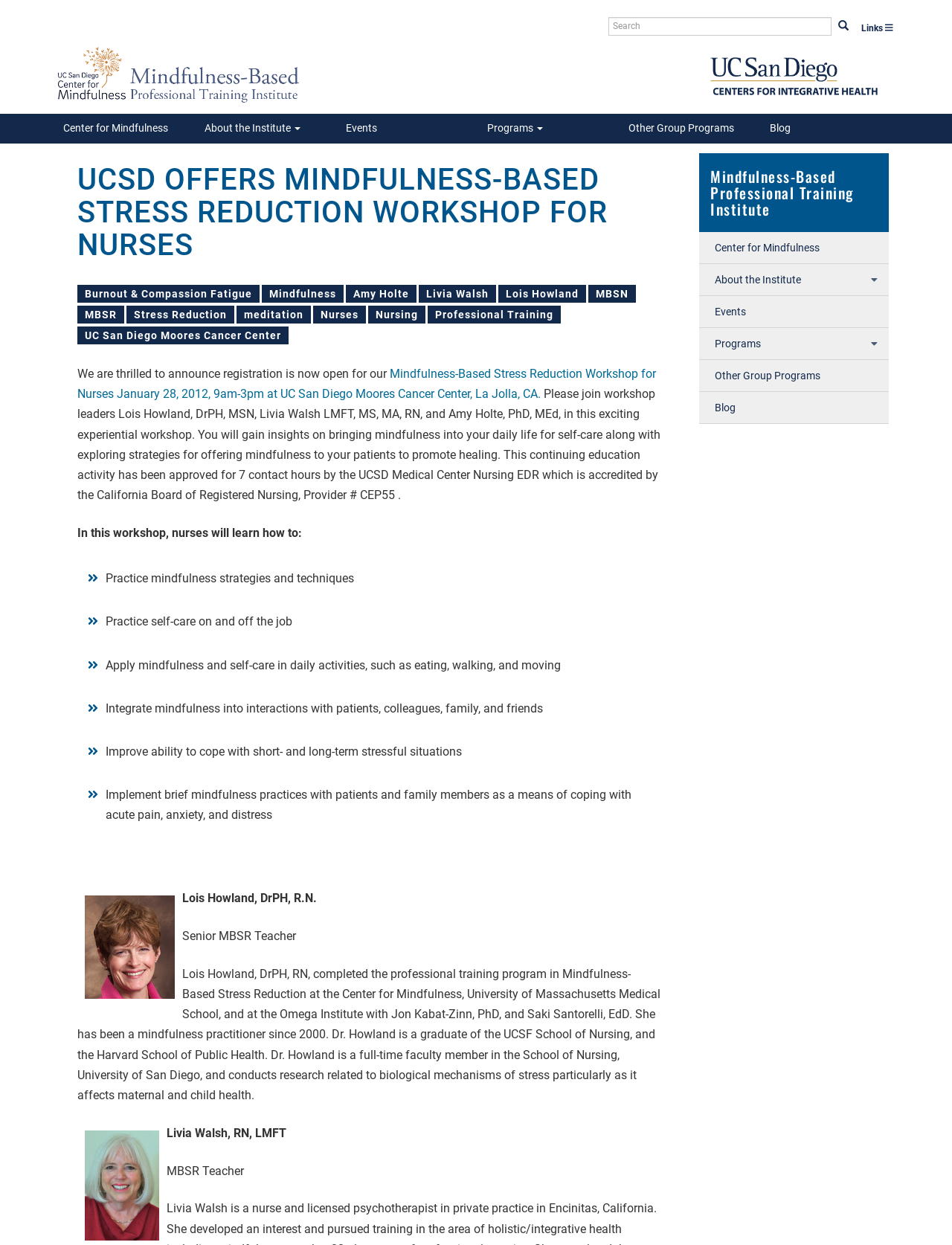Determine the bounding box coordinates of the region that needs to be clicked to achieve the task: "Go to Center for Mindfulness".

[0.055, 0.091, 0.203, 0.115]